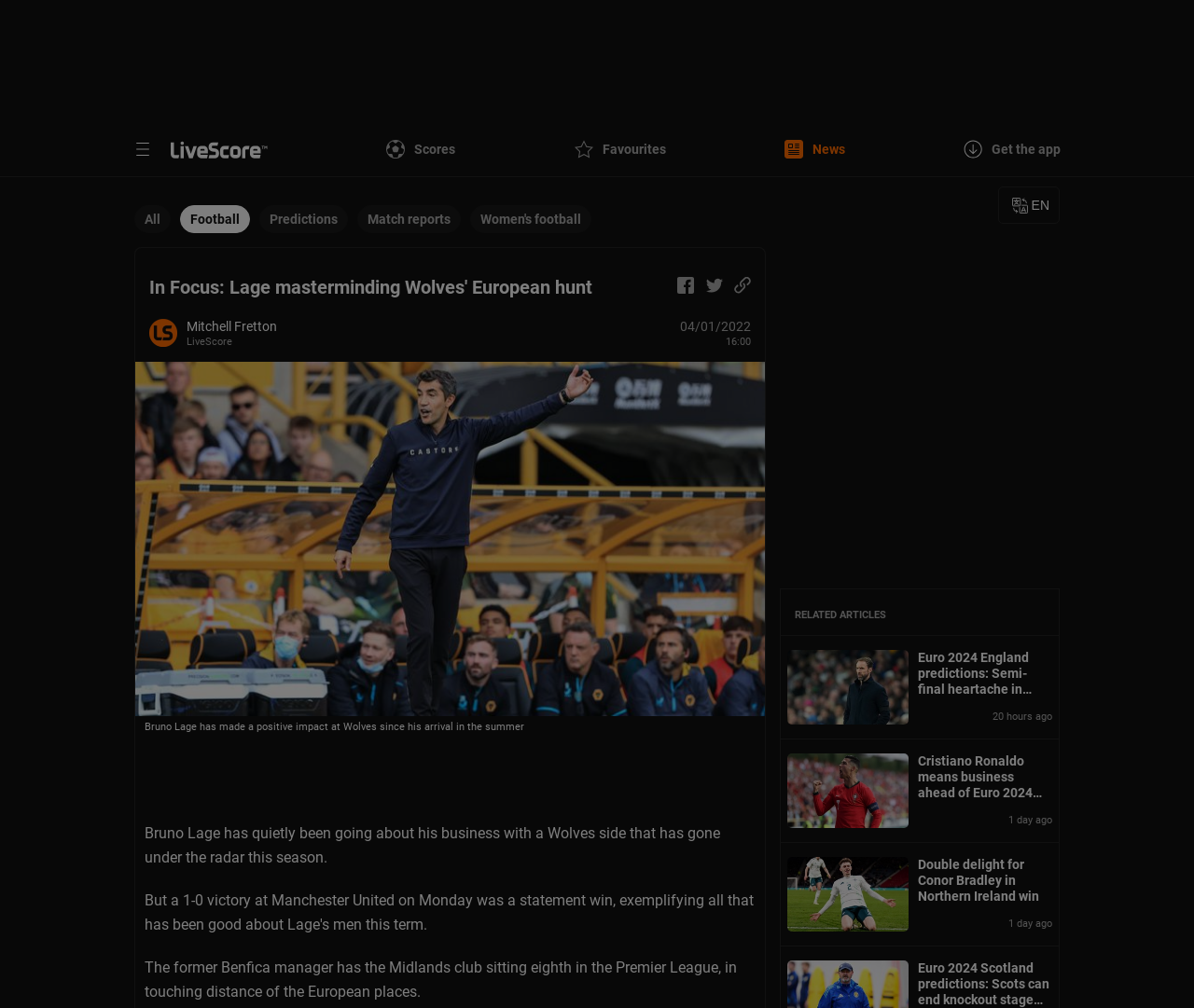Answer the question with a single word or phrase: 
What is the text above the image of Bruno Lage?

Mitchell Fretton